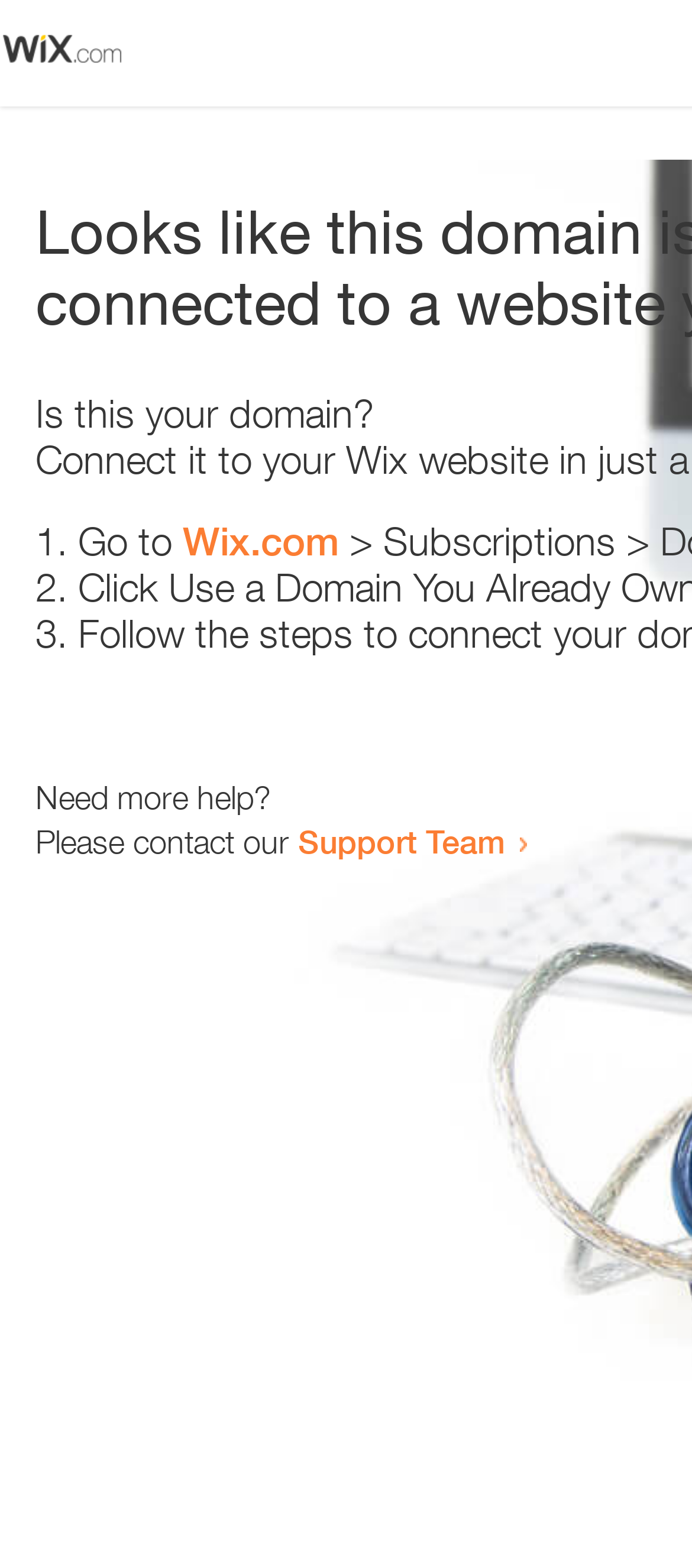Identify the bounding box coordinates for the UI element mentioned here: "Support Team". Provide the coordinates as four float values between 0 and 1, i.e., [left, top, right, bottom].

[0.431, 0.524, 0.731, 0.549]